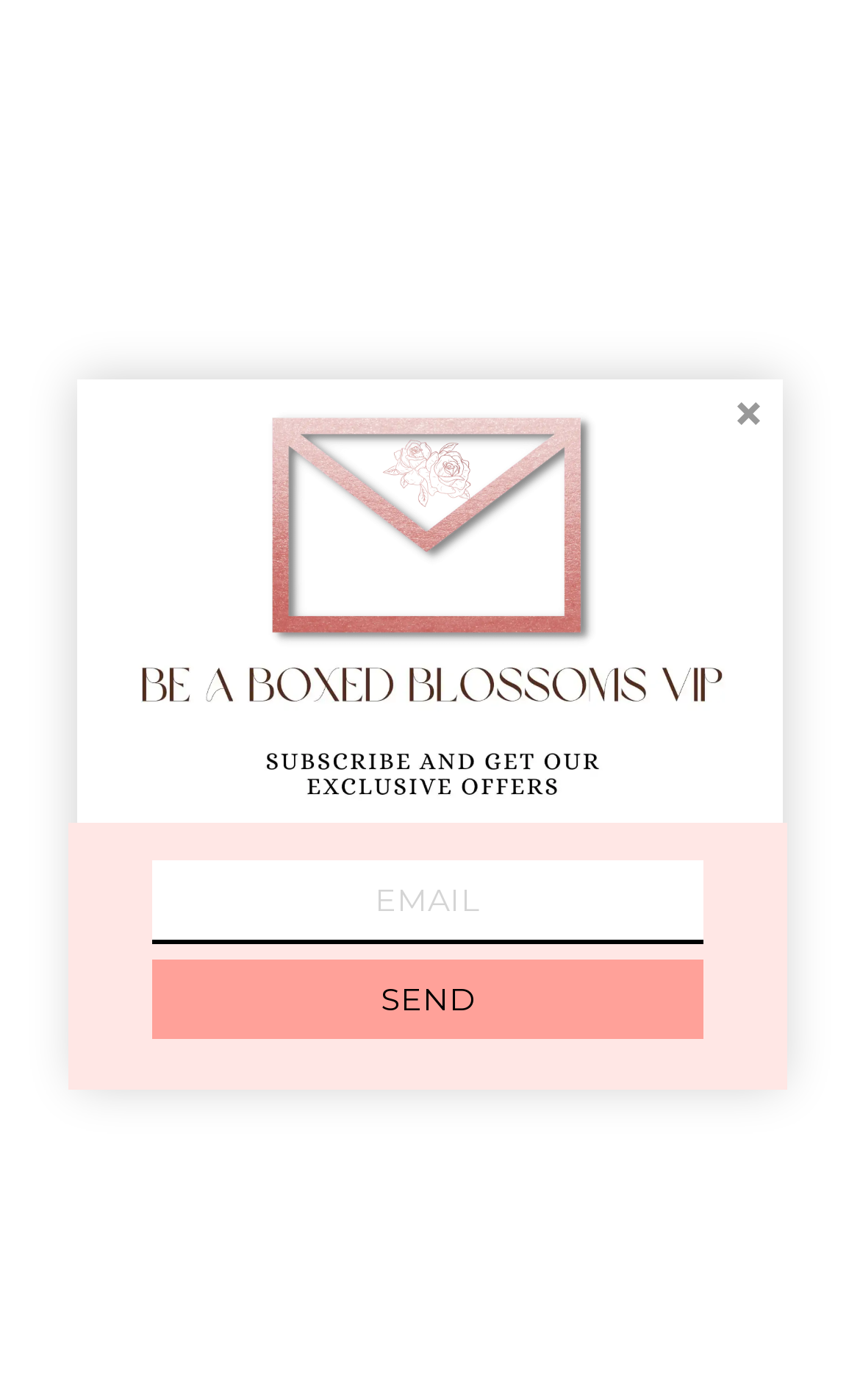Please determine the bounding box coordinates for the element that should be clicked to follow these instructions: "Click the MENU button".

[0.051, 0.008, 0.179, 0.087]